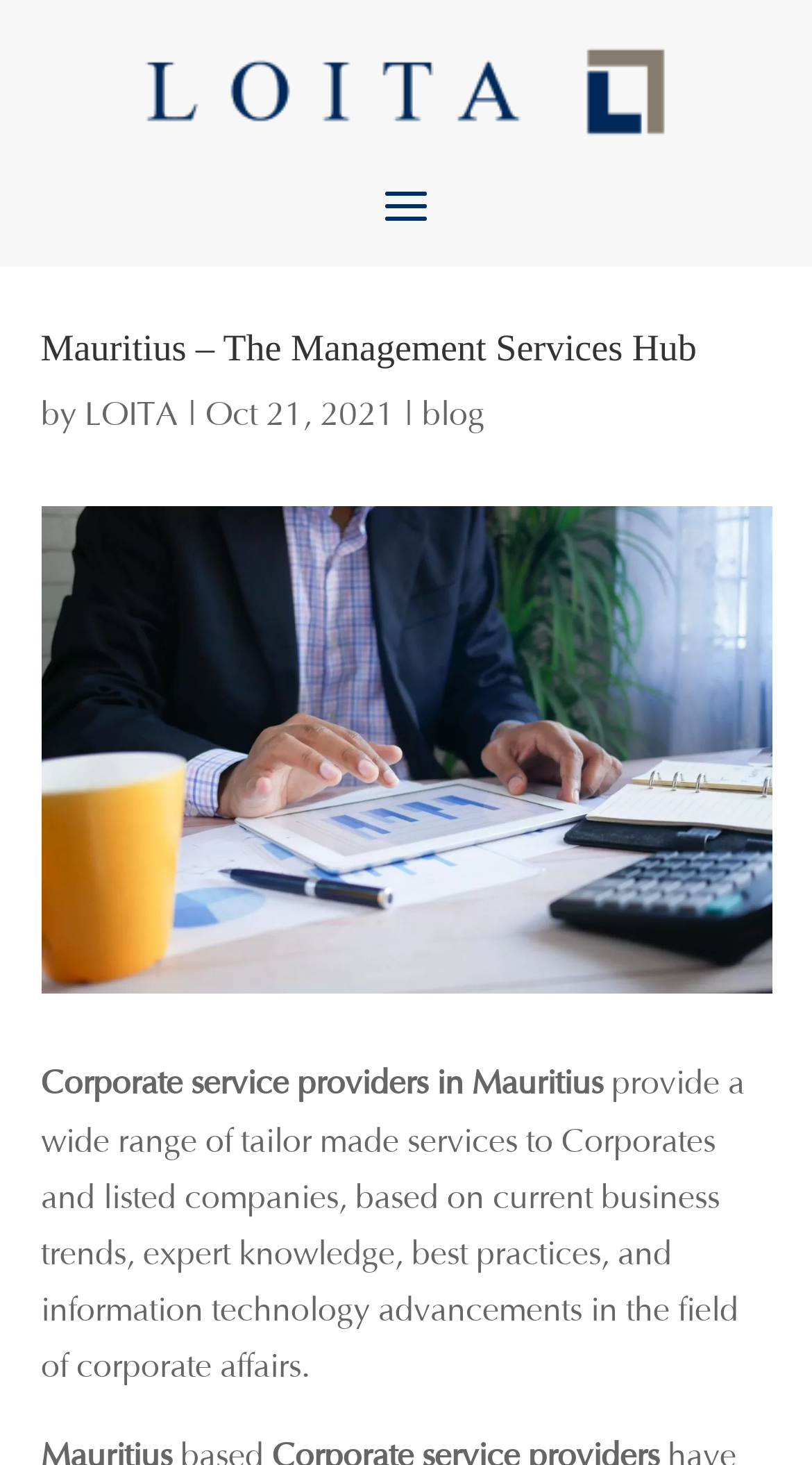What is the purpose of the corporate service providers?
Based on the screenshot, give a detailed explanation to answer the question.

I found the purpose of the corporate service providers by reading the static text 'provide a wide range of tailor made services to Corporates and listed companies, based on current business trends, expert knowledge, best practices, and information technology advancements in the field of corporate affairs.' which suggests that the purpose of the corporate service providers is to provide tailor-made services.